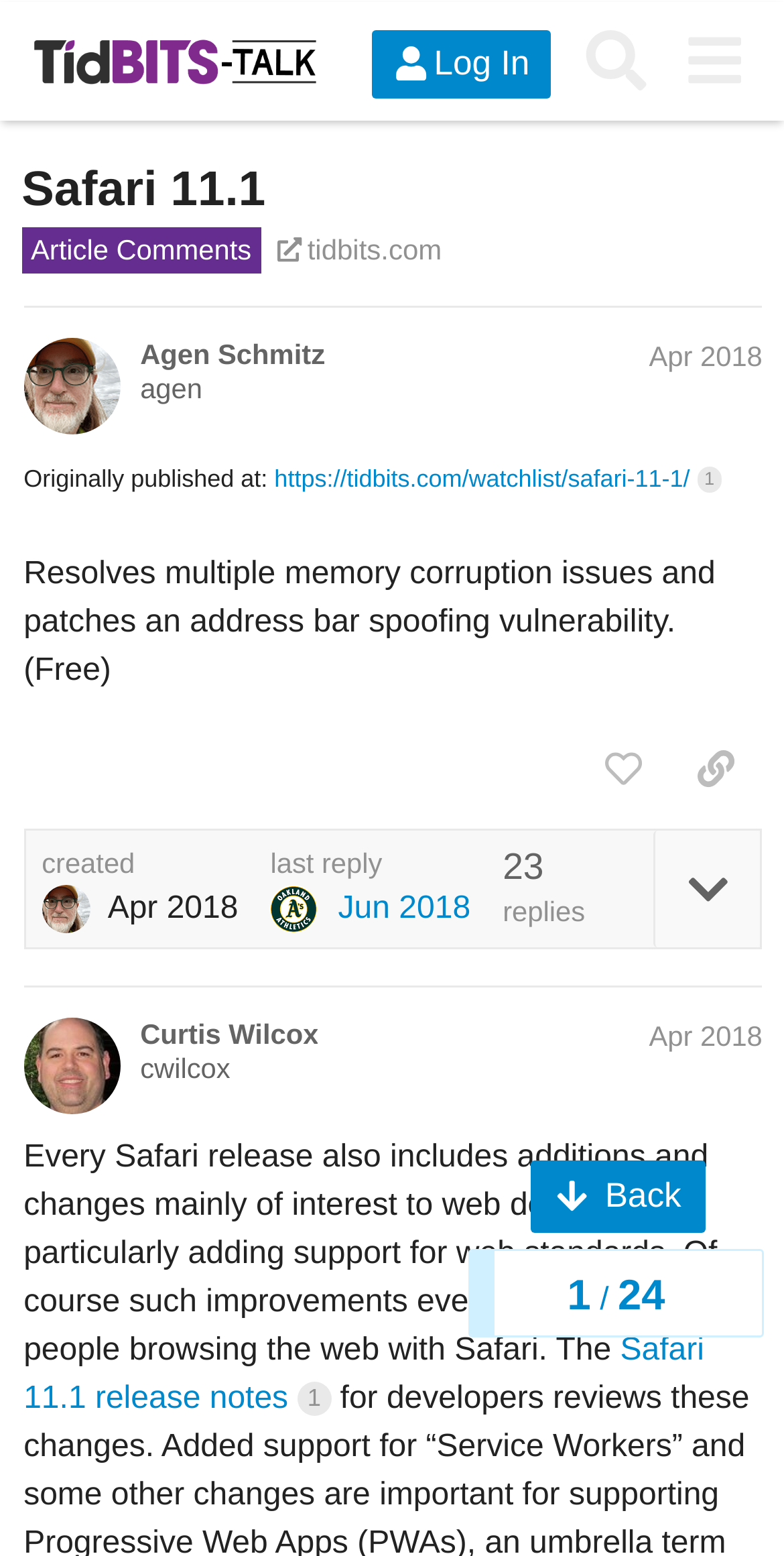What is the topic of this article?
Using the image as a reference, deliver a detailed and thorough answer to the question.

I determined the topic of this article by looking at the heading 'Safari 11.1' which is prominently displayed on the webpage. This heading is likely to be the title of the article, and it indicates that the topic is related to Safari 11.1.